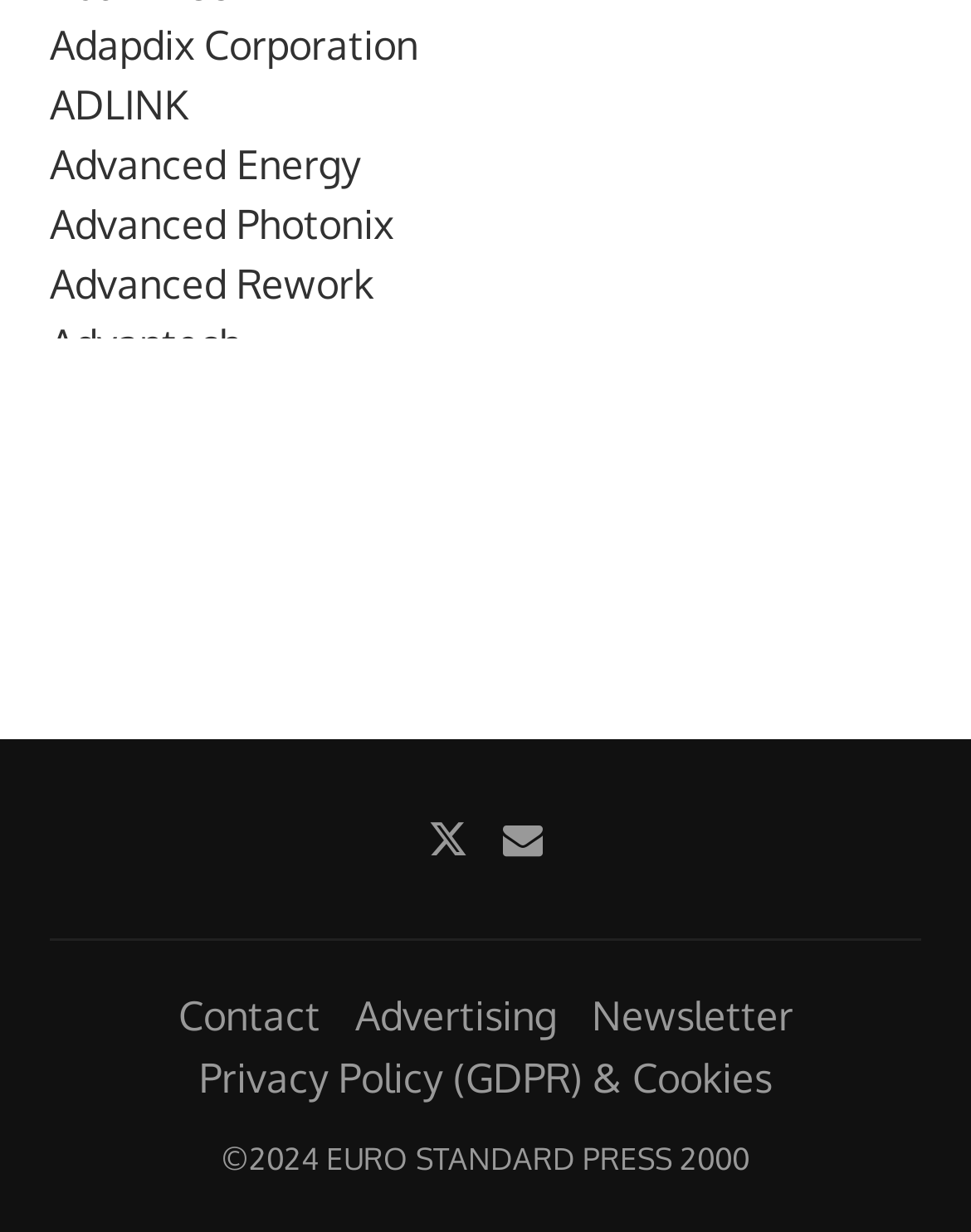Provide the bounding box for the UI element matching this description: "Advertising".

[0.365, 0.804, 0.573, 0.845]